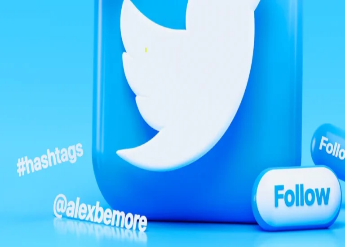Carefully observe the image and respond to the question with a detailed answer:
What is the purpose of the 'Follow' button?

The 'Follow' button is a call-to-action element that is depicted in the image, and its purpose is to encourage user interaction and build networks, which is a key aspect of the Twitter platform's focus on engagement and connectivity.